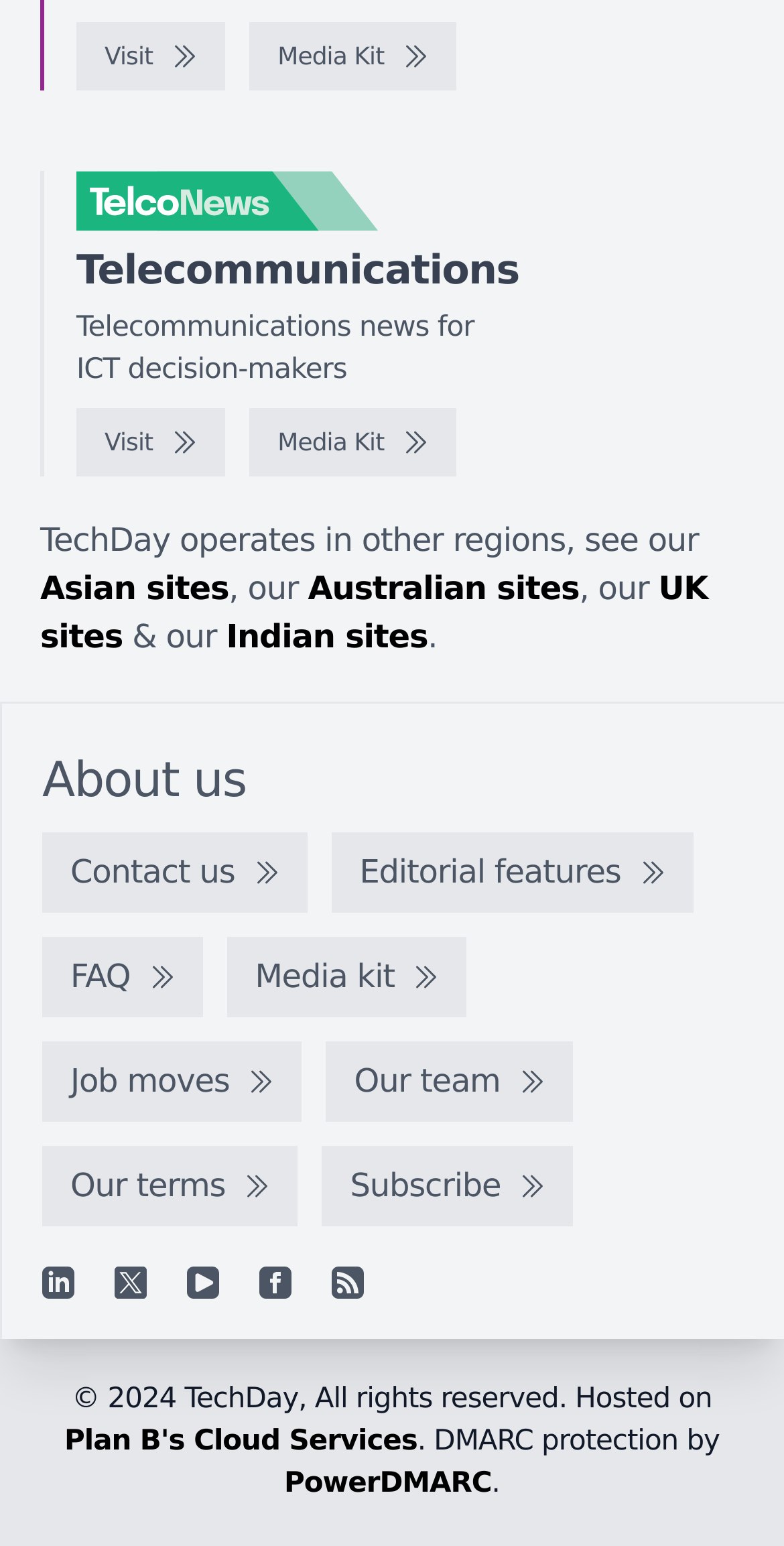Pinpoint the bounding box coordinates of the element that must be clicked to accomplish the following instruction: "Visit the website". The coordinates should be in the format of four float numbers between 0 and 1, i.e., [left, top, right, bottom].

[0.097, 0.014, 0.287, 0.058]